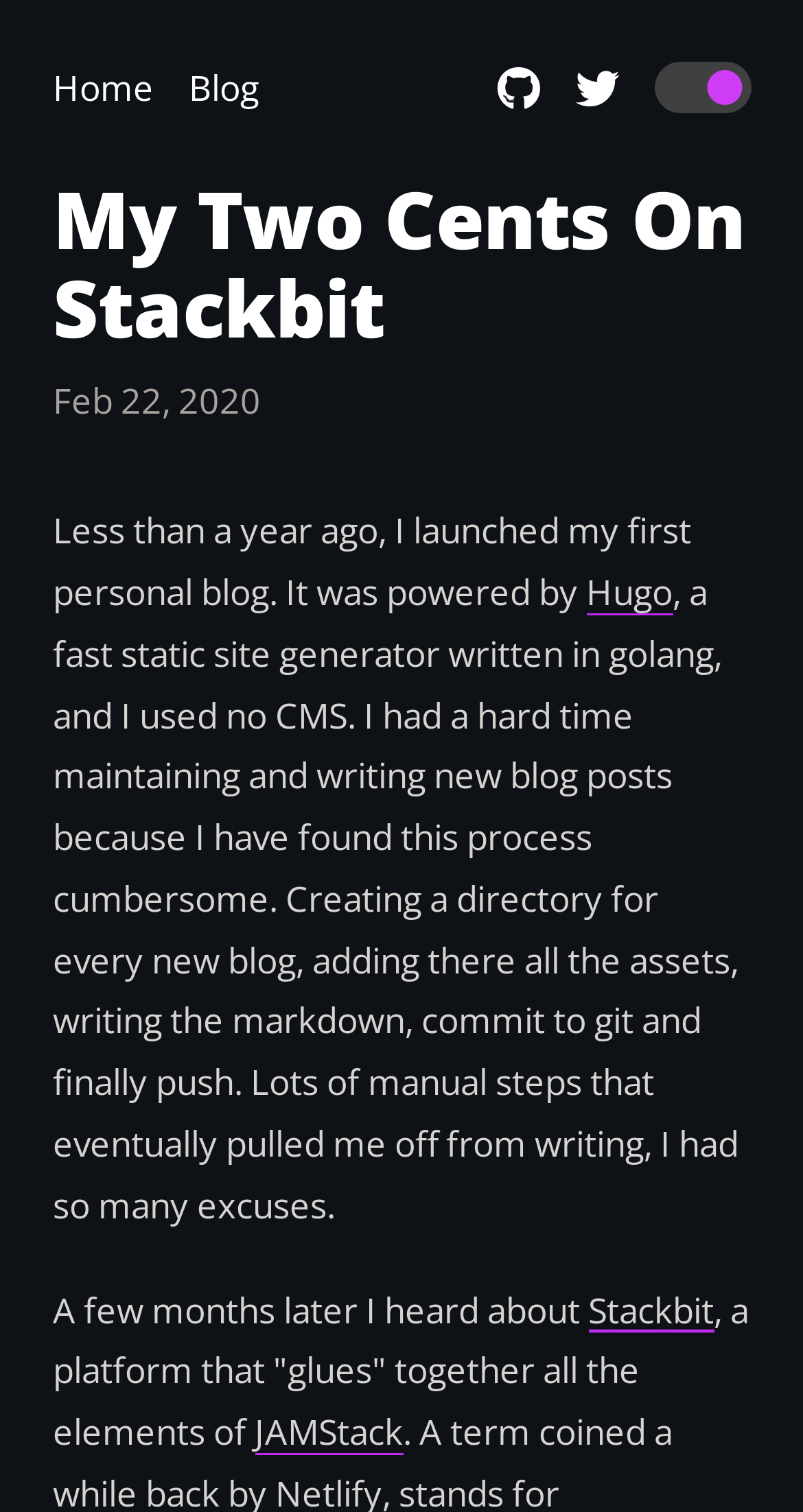Determine the bounding box of the UI element mentioned here: "Menu Fermer". The coordinates must be in the format [left, top, right, bottom] with values ranging from 0 to 1.

None